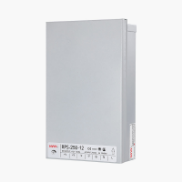Give a one-word or one-phrase response to the question: 
Is the power supply suitable for outdoor use?

Yes